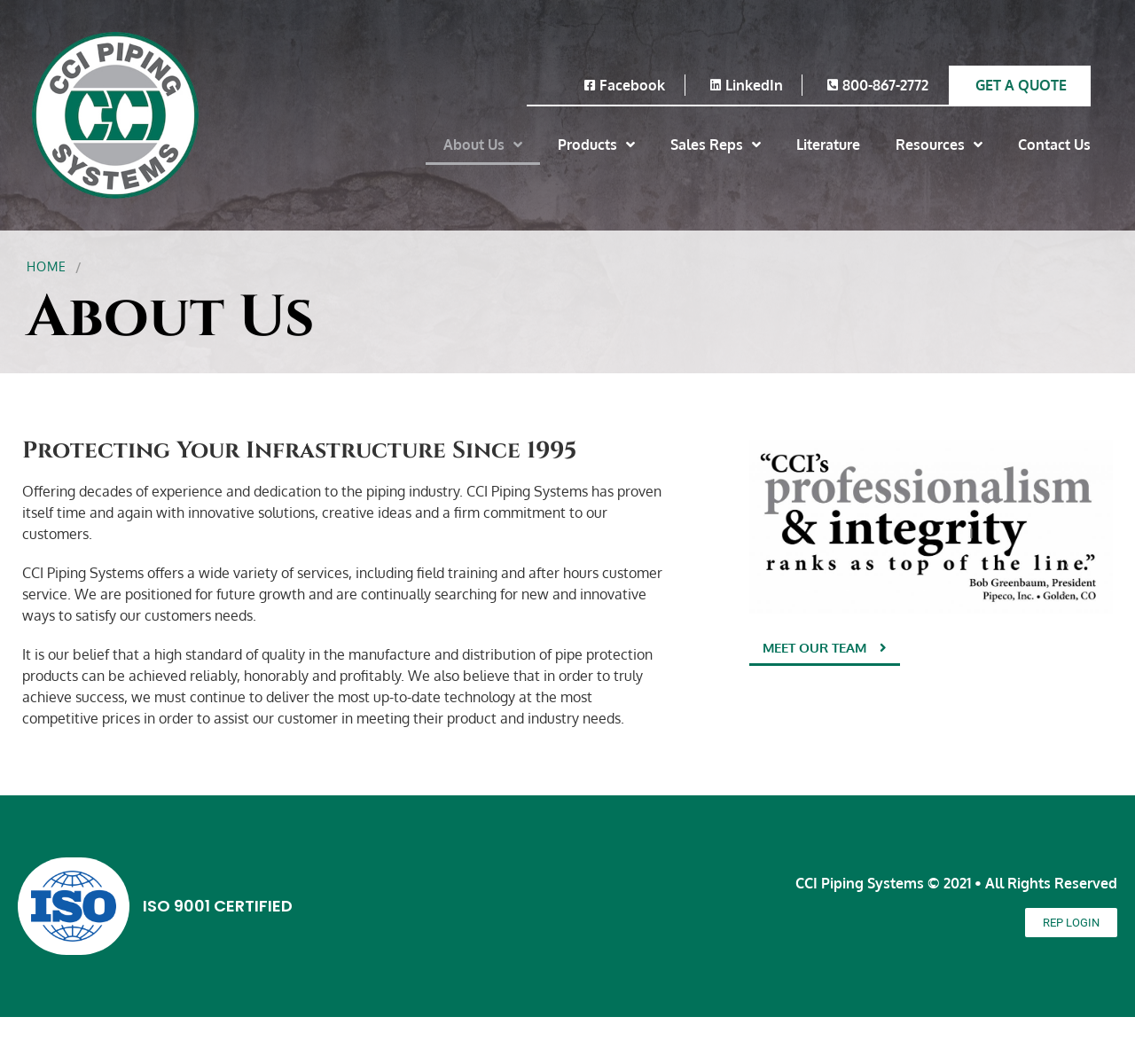Specify the bounding box coordinates of the region I need to click to perform the following instruction: "Click on Facebook link". The coordinates must be four float numbers in the range of 0 to 1, i.e., [left, top, right, bottom].

[0.511, 0.07, 0.586, 0.09]